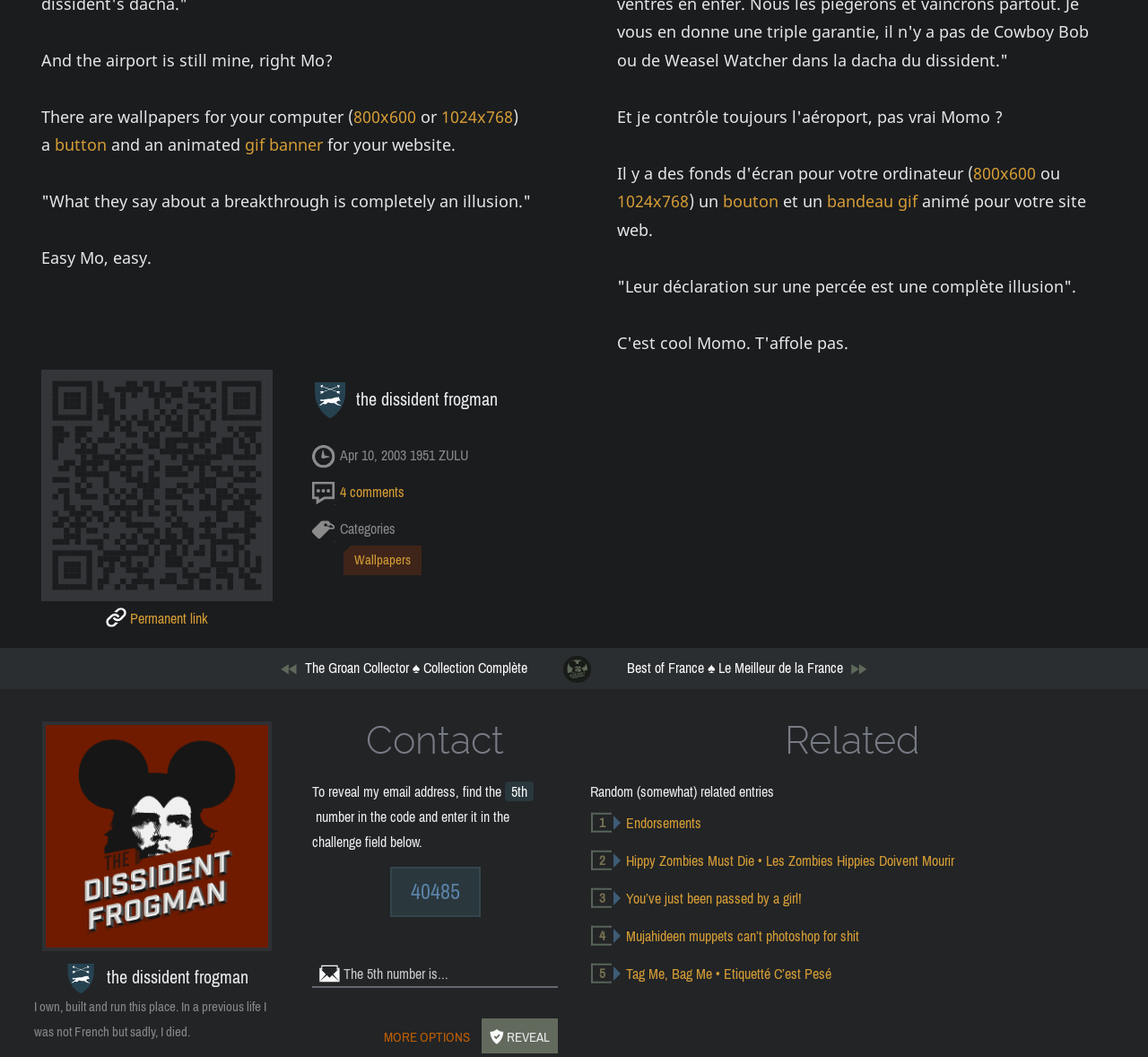Return the bounding box coordinates of the UI element that corresponds to this description: "All blogposts". The coordinates must be given as four float numbers in the range of 0 and 1, [left, top, right, bottom].

[0.478, 0.613, 0.527, 0.652]